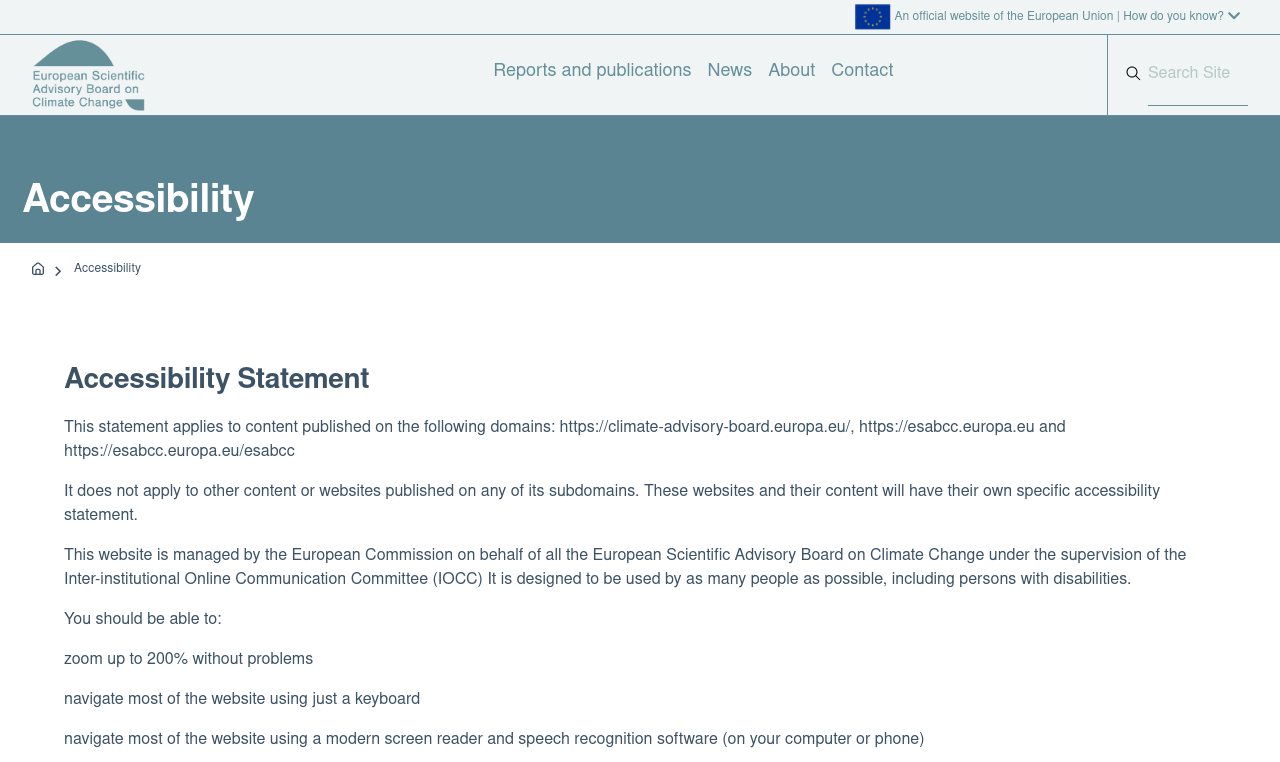Identify the bounding box coordinates of the clickable region necessary to fulfill the following instruction: "Visit European Environment Agency". The bounding box coordinates should be four float numbers between 0 and 1, i.e., [left, top, right, bottom].

[0.025, 0.046, 0.113, 0.151]